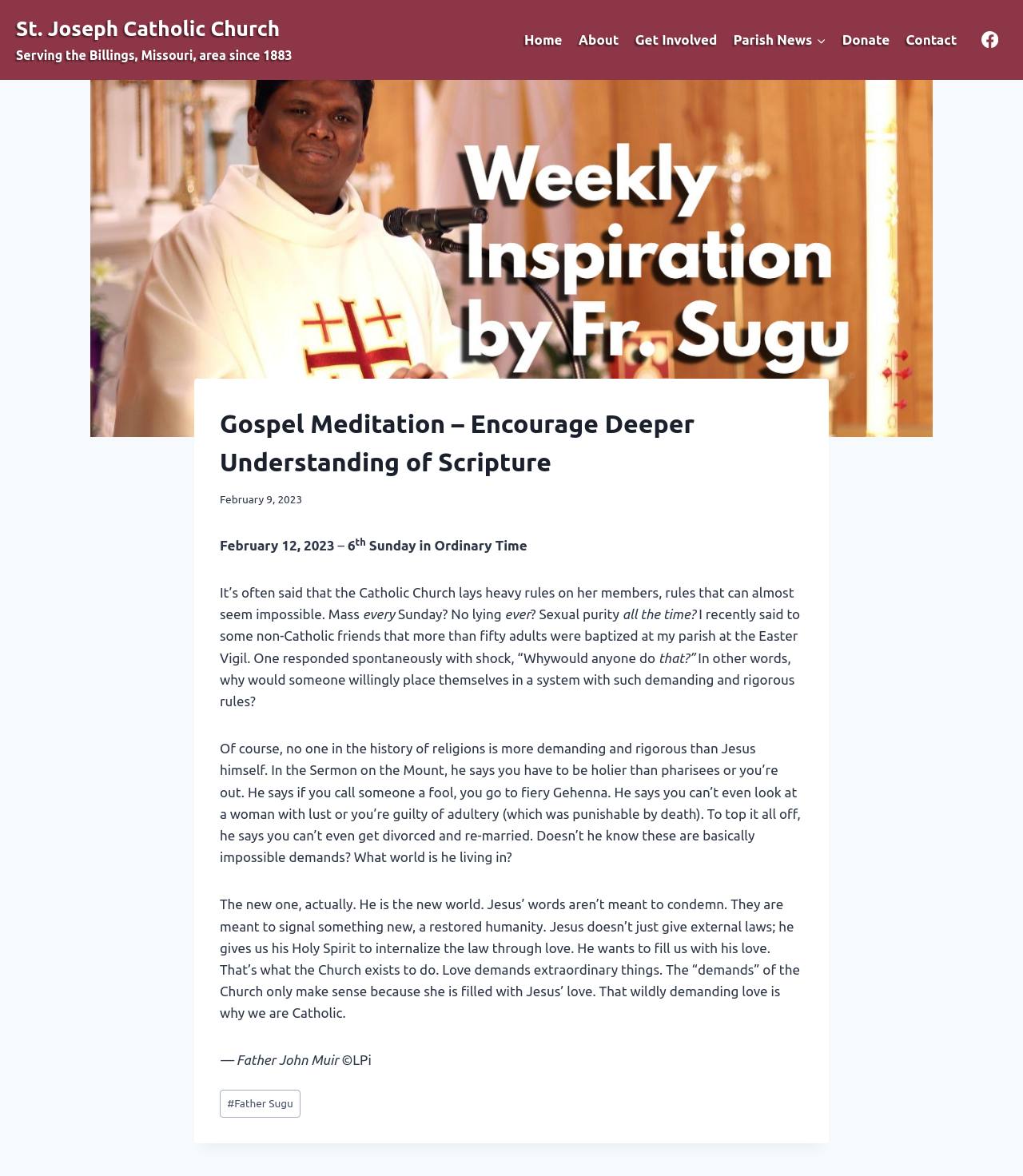Please answer the following question using a single word or phrase: 
What is the theme of the meditation on the webpage?

Love and rules of the Church